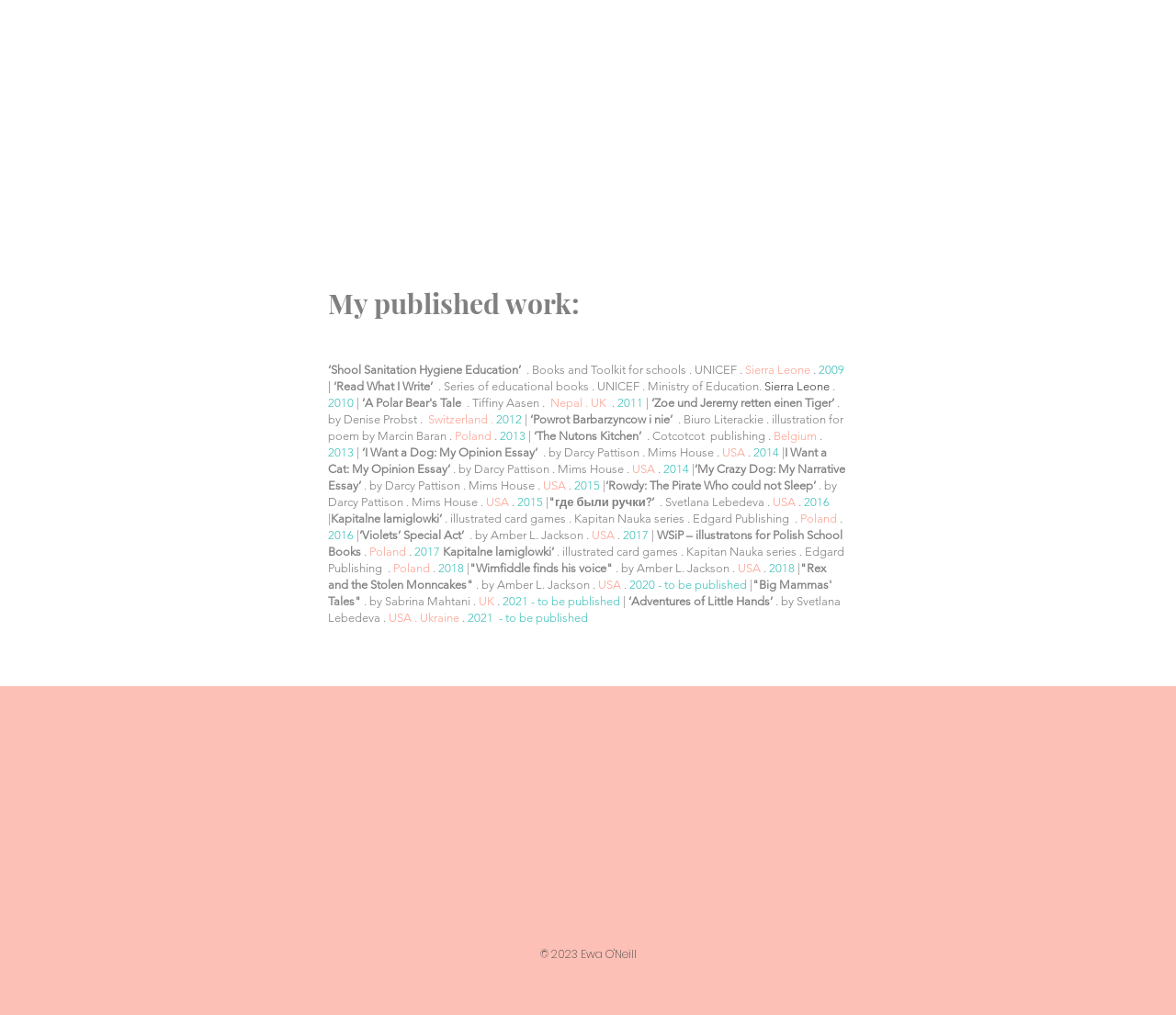What social media platforms are available?
Carefully examine the image and provide a detailed answer to the question.

The social media platforms available are listed in the Social Bar section at the bottom of the page, which includes links to Instagram, Facebook, and Behance.